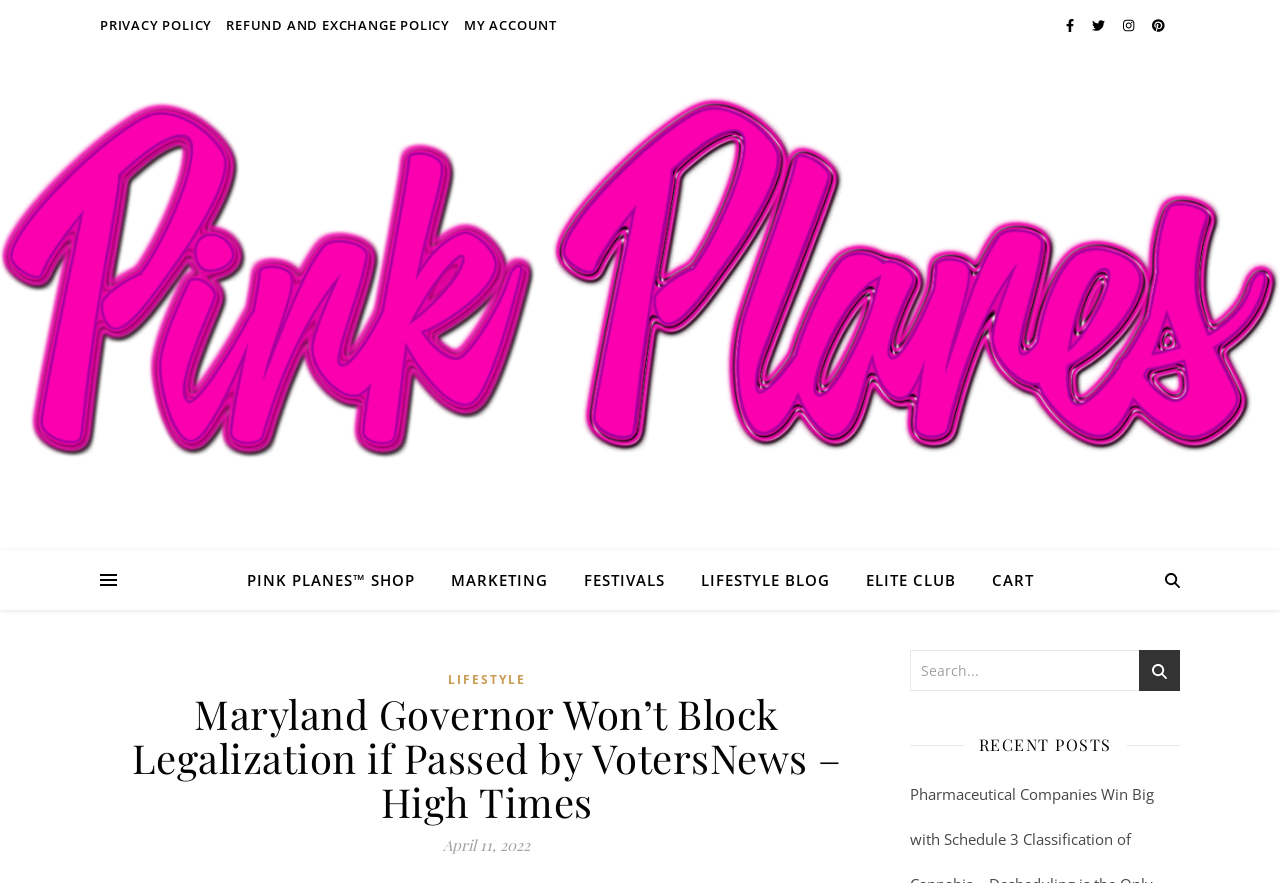Analyze the image and provide a detailed answer to the question: What is the category of the blog post?

I found the answer by looking at the header section of the page, where I saw a link labeled 'LIFESTYLE'.